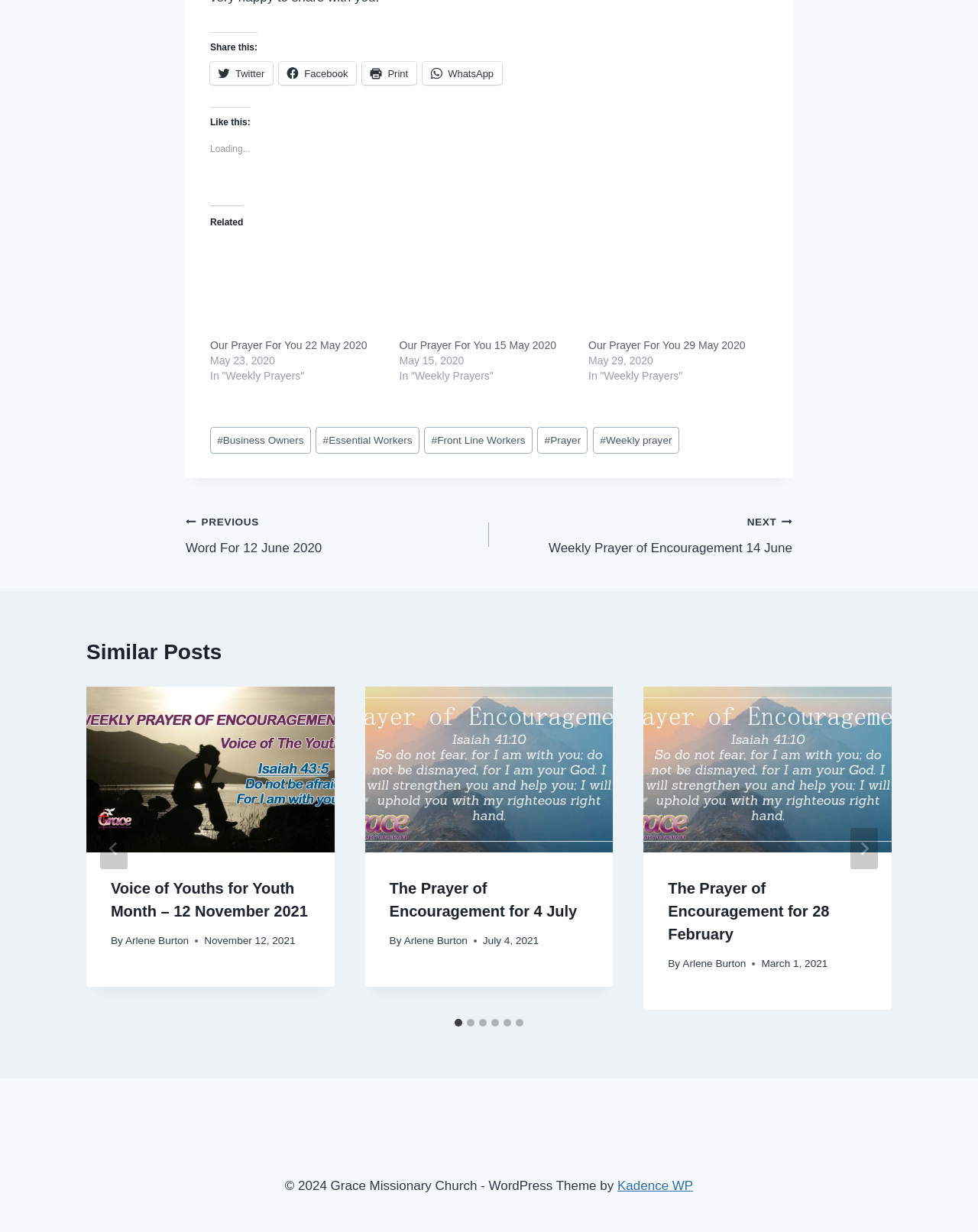Find and specify the bounding box coordinates that correspond to the clickable region for the instruction: "Read post 'Voice of Youths for Youth Month – 12 November 2021'".

[0.088, 0.558, 0.342, 0.692]